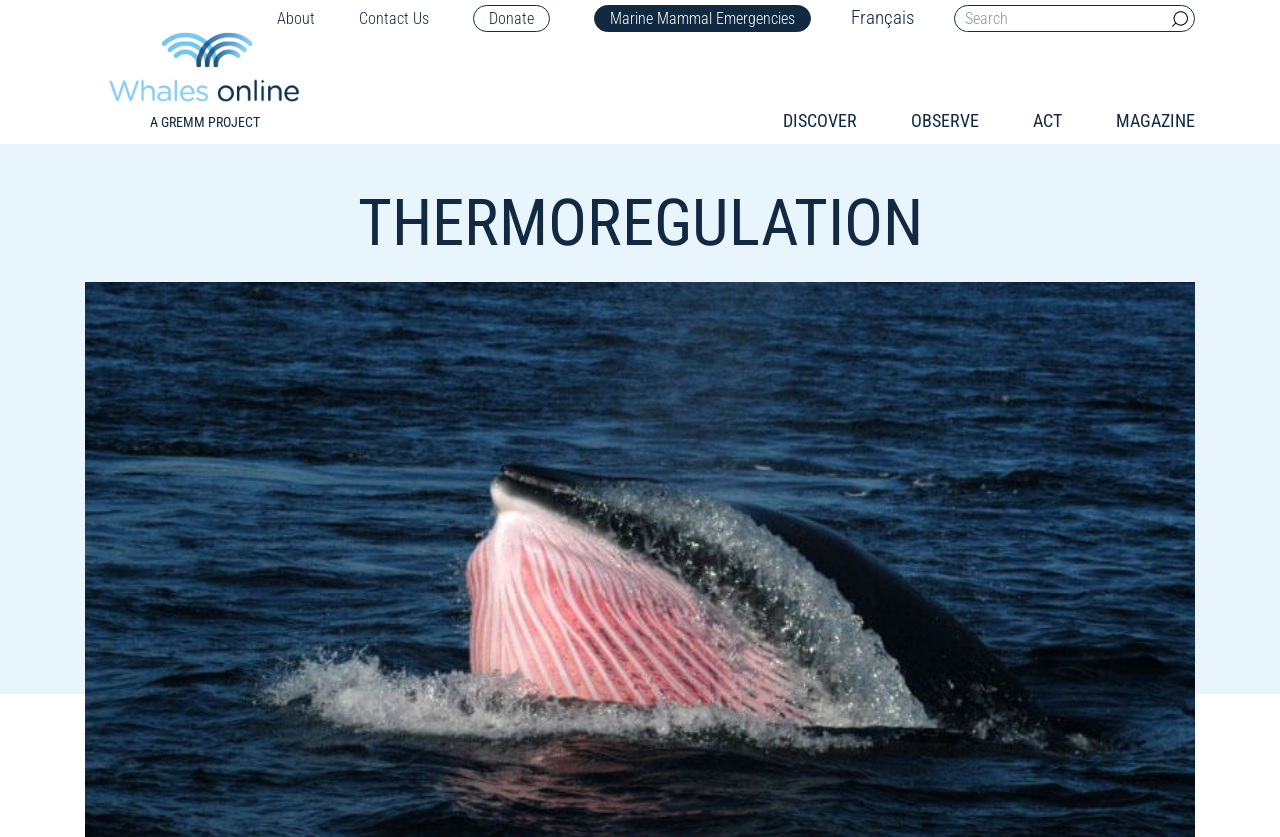Locate the bounding box coordinates of the element that needs to be clicked to carry out the instruction: "click on logo". The coordinates should be given as four float numbers ranging from 0 to 1, i.e., [left, top, right, bottom].

[0.066, 0.038, 0.254, 0.122]